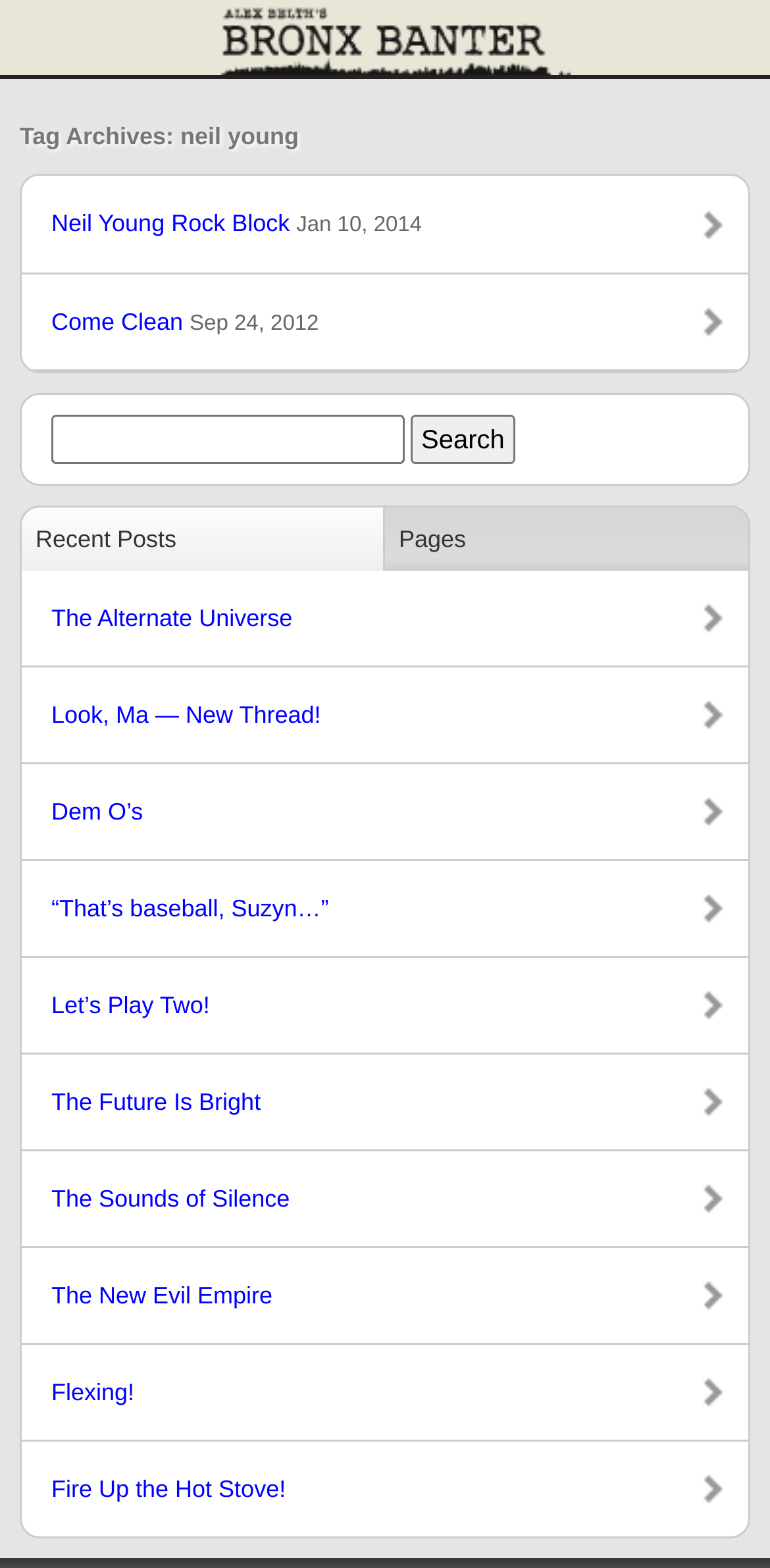Please specify the bounding box coordinates of the element that should be clicked to execute the given instruction: 'Visit the 'The Alternate Universe' page'. Ensure the coordinates are four float numbers between 0 and 1, expressed as [left, top, right, bottom].

[0.028, 0.364, 0.972, 0.424]